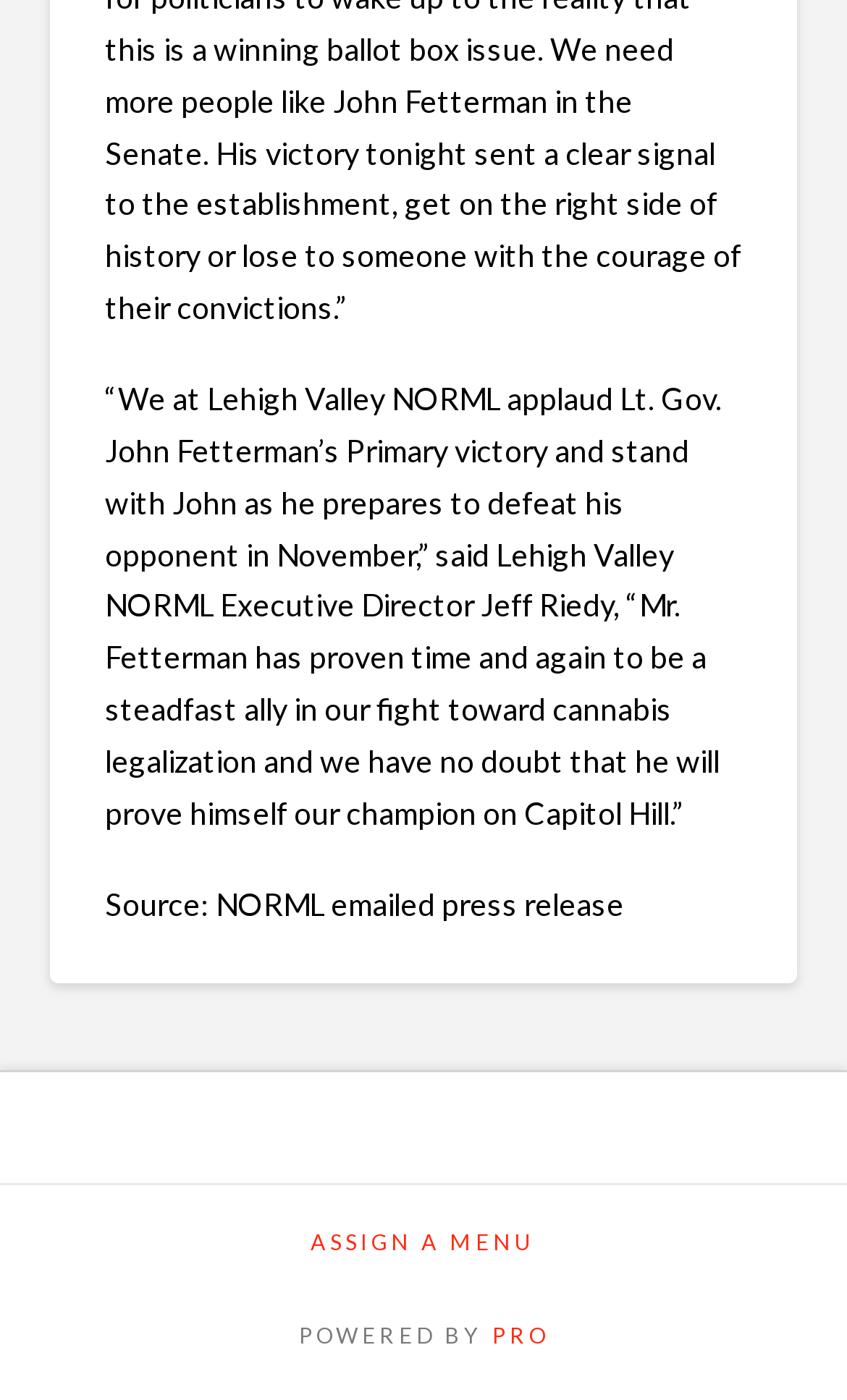Find the bounding box of the UI element described as: "PRO". The bounding box coordinates should be given as four float values between 0 and 1, i.e., [left, top, right, bottom].

[0.581, 0.944, 0.647, 0.963]